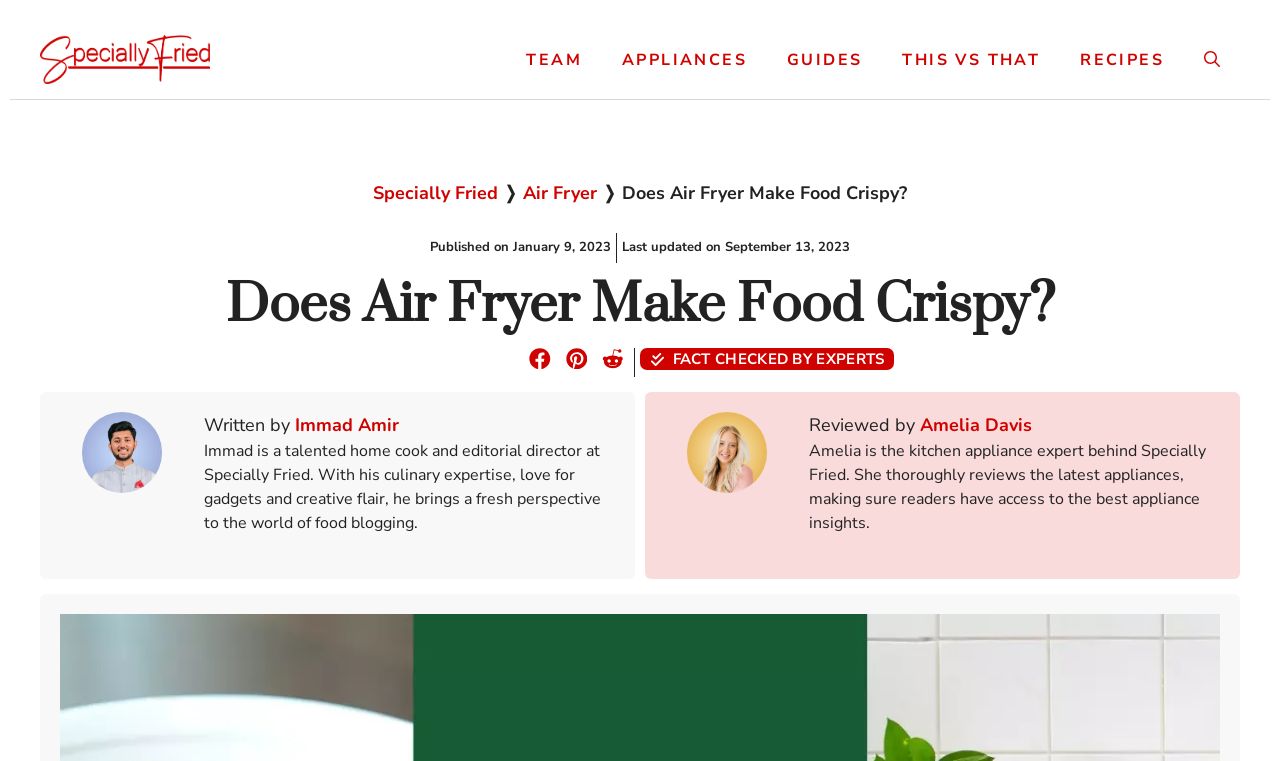Identify the bounding box for the described UI element: "aria-label="Open search"".

[0.925, 0.039, 0.969, 0.118]